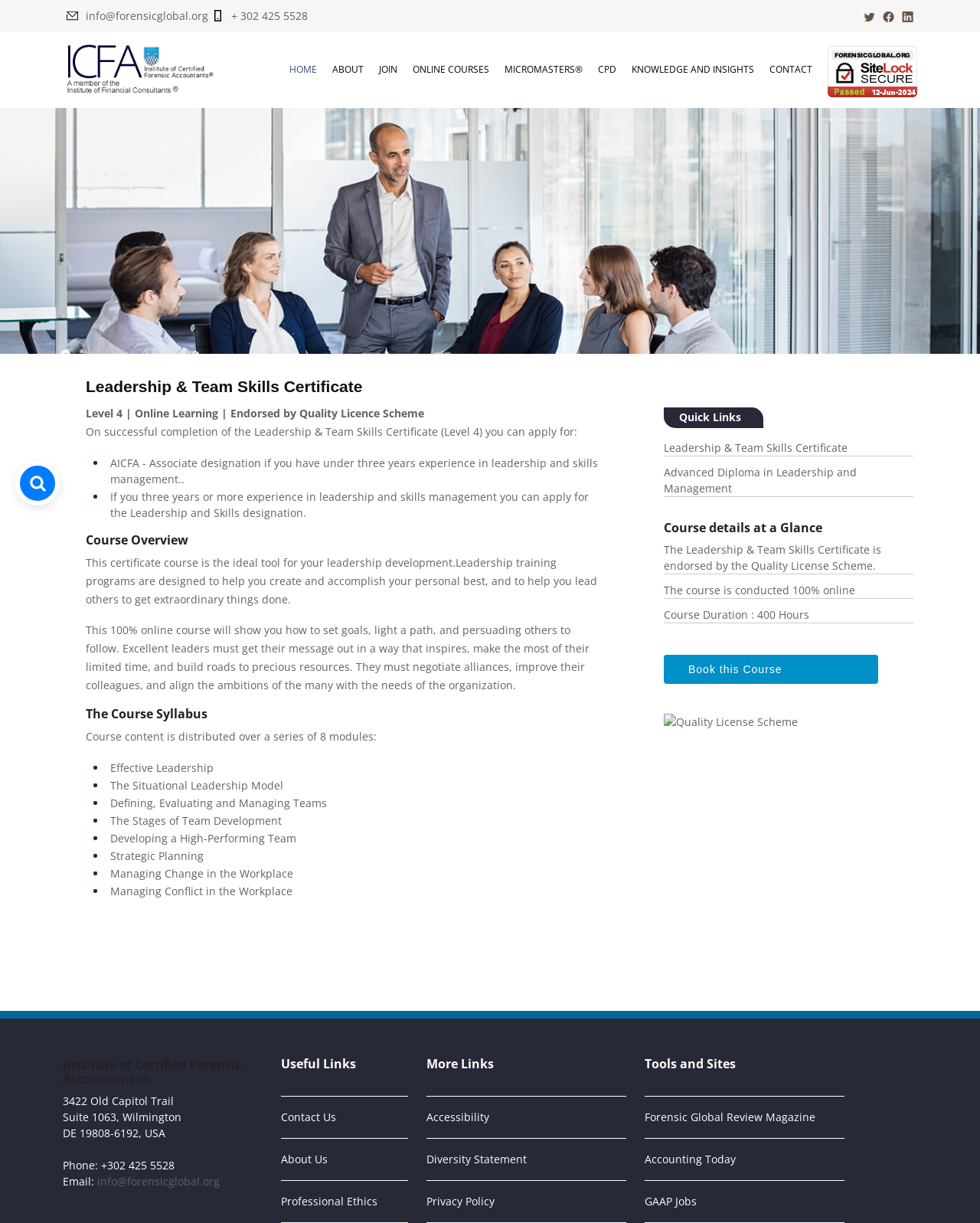Using the details from the image, please elaborate on the following question: How many modules are there in the course?

The number of modules in the course is mentioned in the section 'The Course Syllabus' which lists out the 8 modules of the course, indicating that the course is divided into 8 modules.